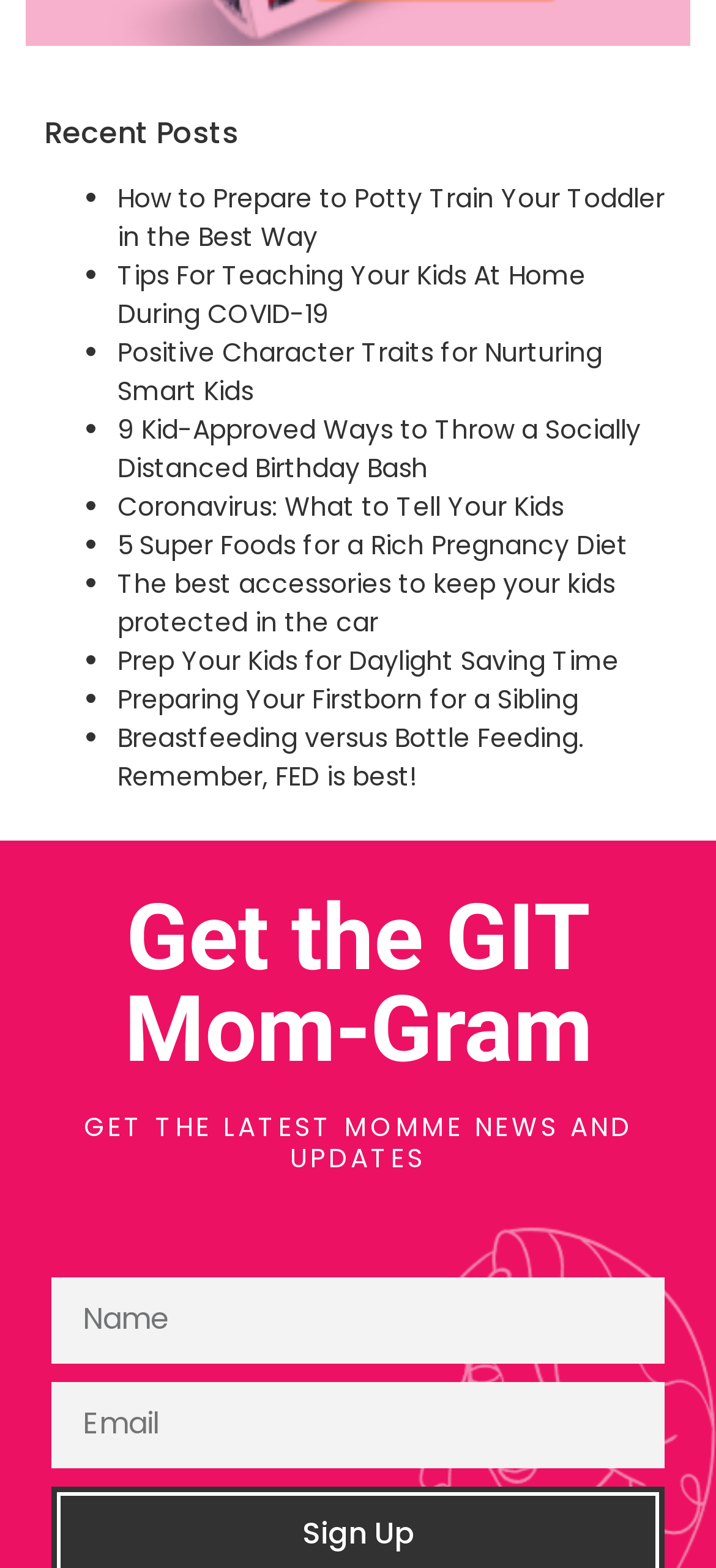Determine the bounding box coordinates of the section I need to click to execute the following instruction: "Read 'Tips For Teaching Your Kids At Home During COVID-19'". Provide the coordinates as four float numbers between 0 and 1, i.e., [left, top, right, bottom].

[0.164, 0.164, 0.818, 0.212]